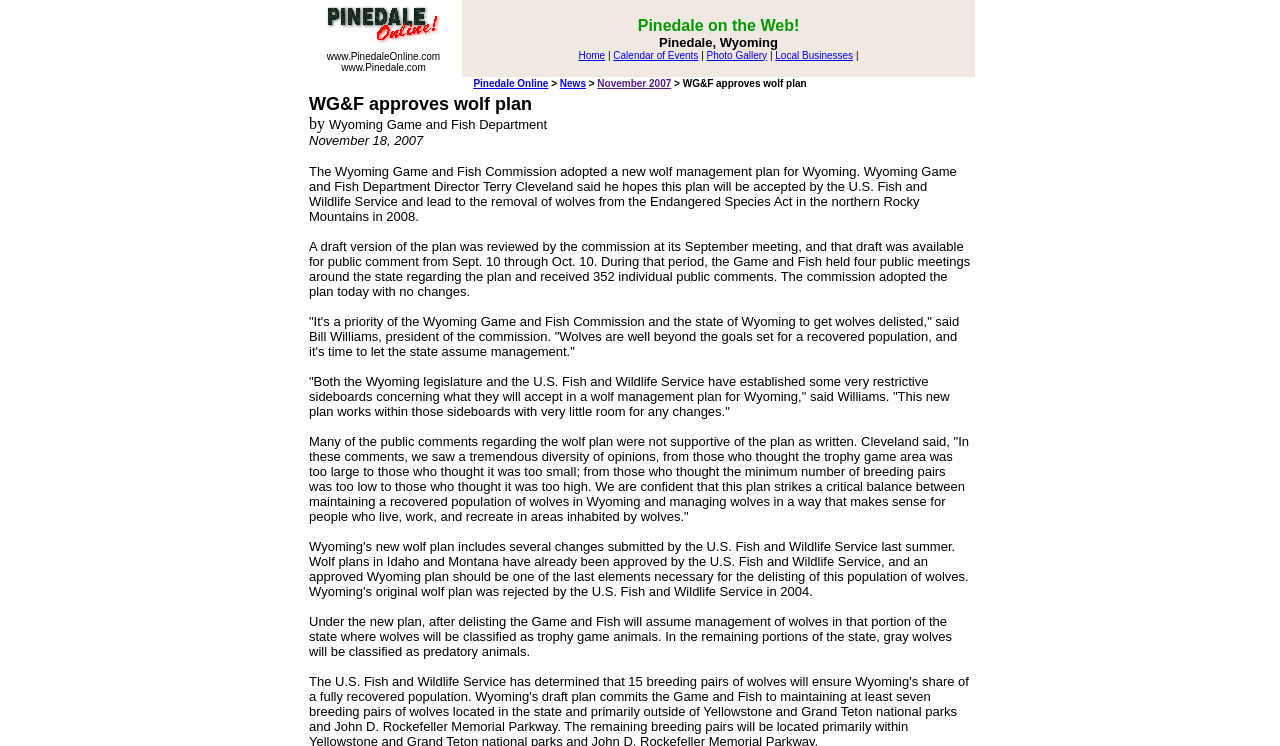Write a detailed summary of the webpage, including text, images, and layout.

The webpage is about Pinedale Online, a website providing visitor information, news, and links to area information and businesses. At the top, there is a logo "Pinedale Online!" with an image and two URLs "www.PinedaleOnline.com" and "www.Pinedale.com" written next to it. Below the logo, there are five links: "Home", "Calendar of Events", "Photo Gallery", "Local Businesses", and a separator line.

On the left side, there is a navigation menu with links to "Pinedale Online", "News", "November 2007", and "WG&F approves wolf plan". The main content of the webpage is an article about the Wyoming Game and Fish Commission adopting a new wolf management plan. The article has a title "WG&F approves wolf plan" and is written in several paragraphs. The text describes the plan, the public comment period, and the commission's decision. There are quotes from the Wyoming Game and Fish Department Director and the president of the commission.

The article is positioned in the middle of the webpage, with a narrow table on the right side, which seems to be empty. The overall layout is simple, with a focus on the article and the navigation menu.